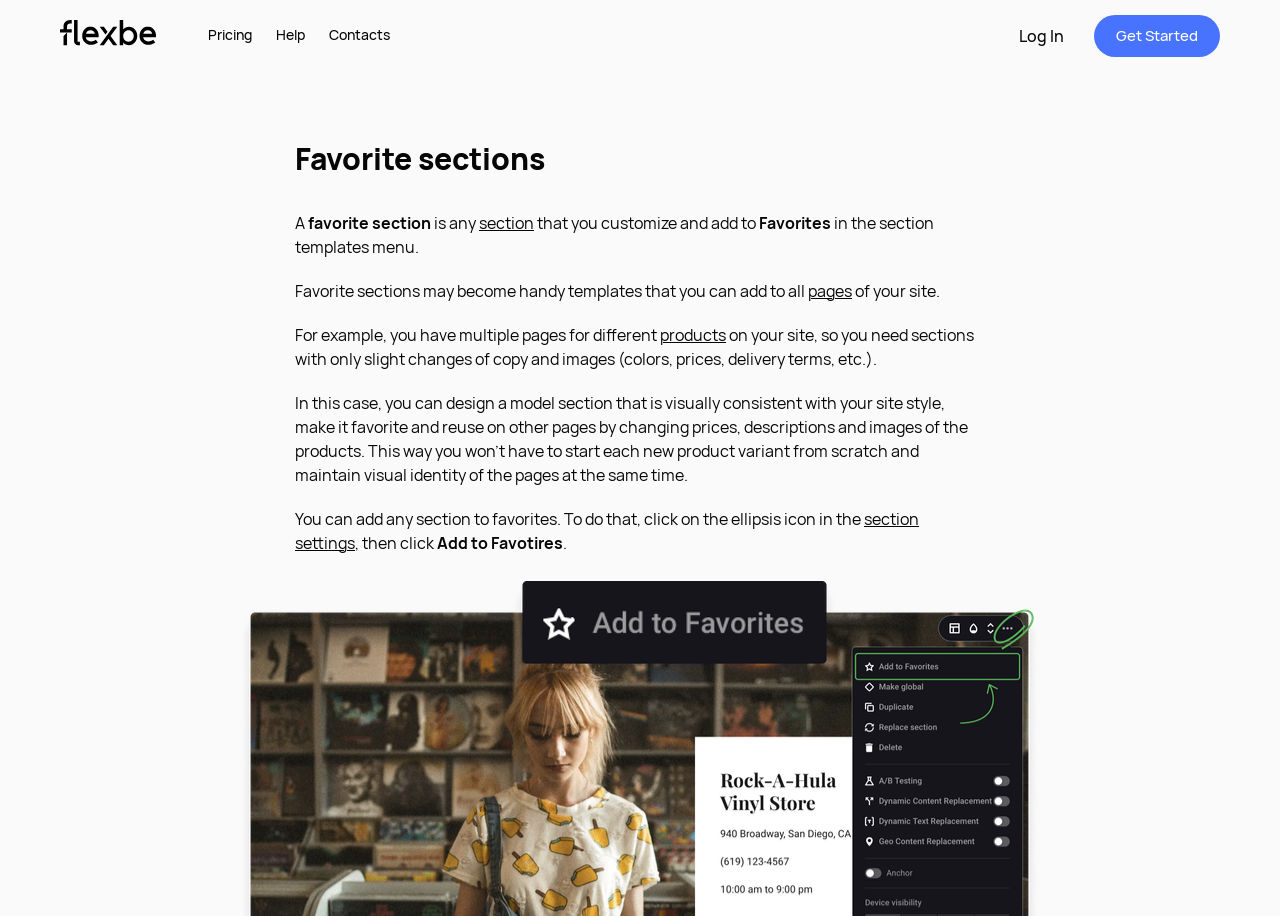Pinpoint the bounding box coordinates for the area that should be clicked to perform the following instruction: "Log In".

[0.796, 0.03, 0.831, 0.049]